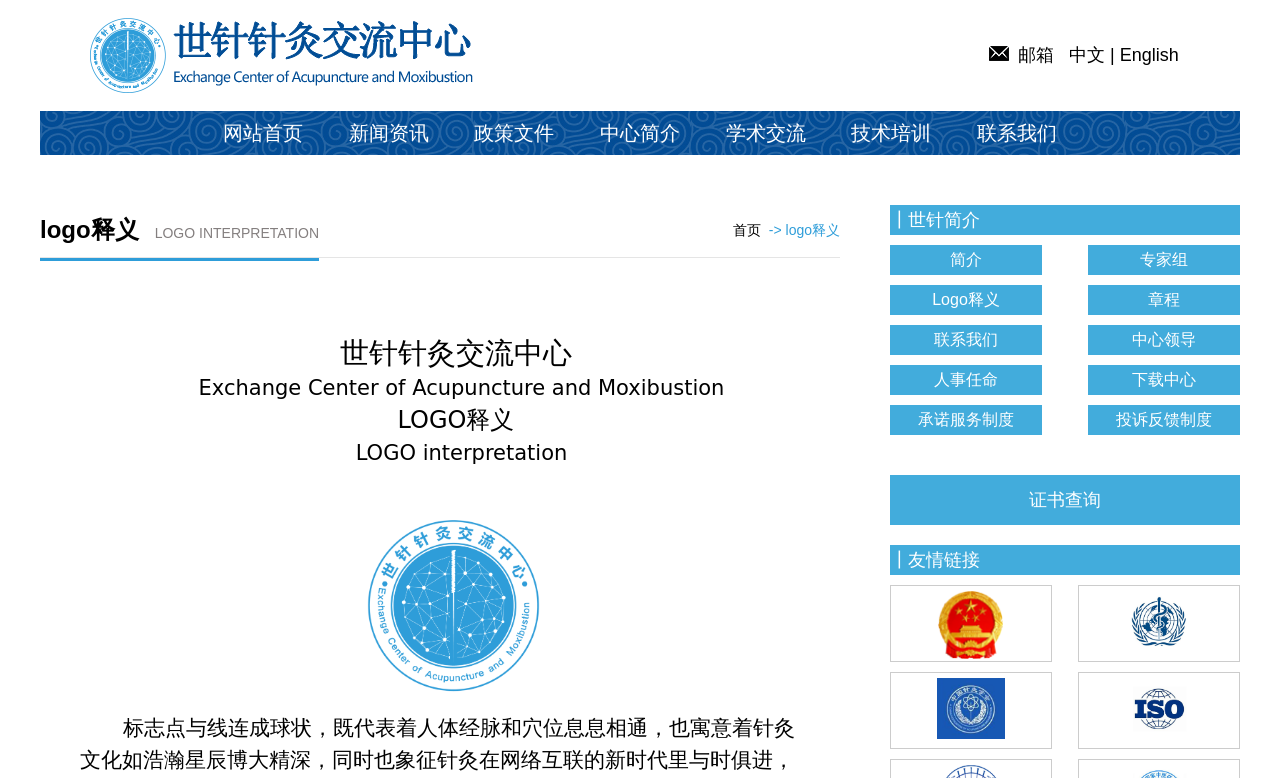Locate the bounding box coordinates of the clickable area to execute the instruction: "Learn about the center's introduction". Provide the coordinates as four float numbers between 0 and 1, represented as [left, top, right, bottom].

[0.469, 0.157, 0.531, 0.185]